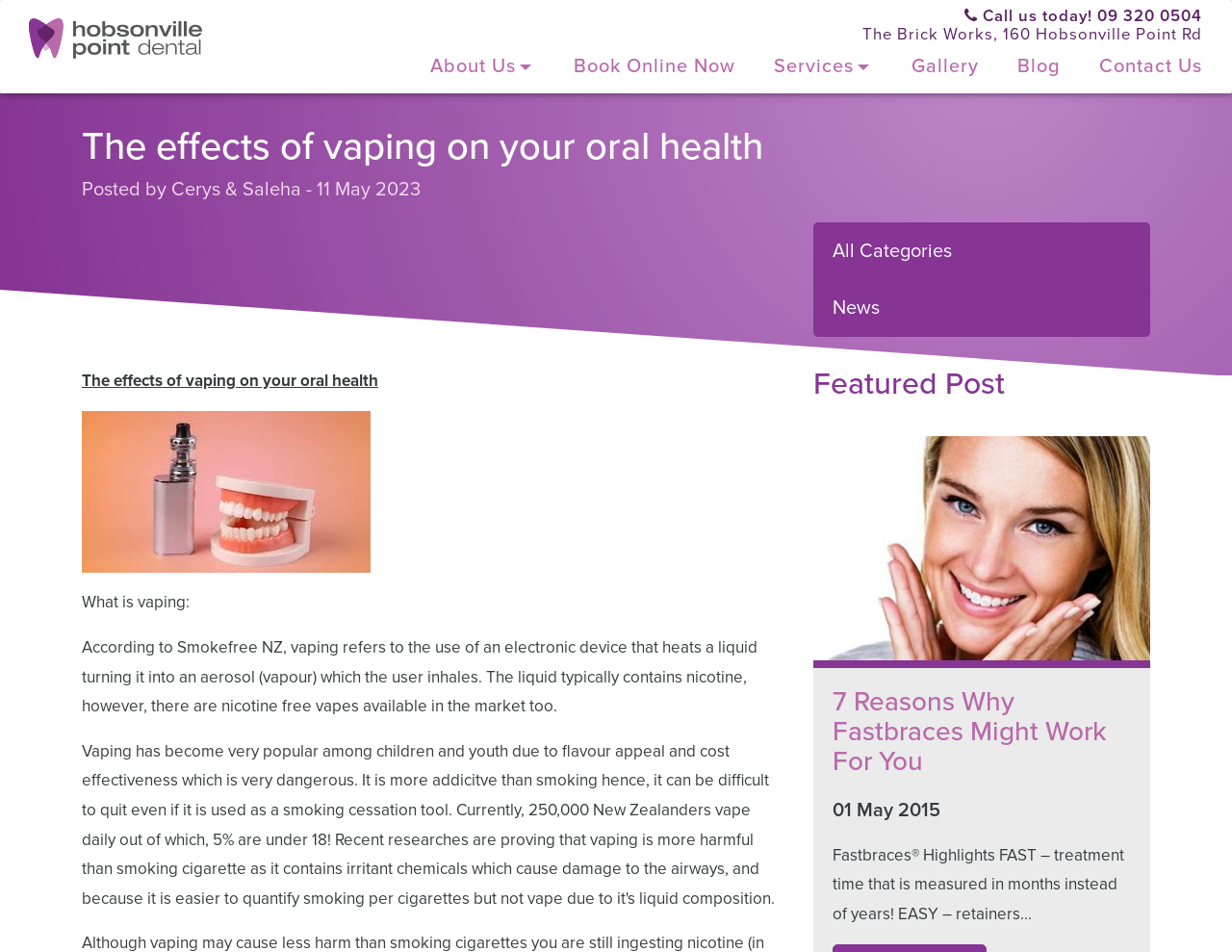Please specify the bounding box coordinates of the element that should be clicked to execute the given instruction: 'View the 'Gallery''. Ensure the coordinates are four float numbers between 0 and 1, expressed as [left, top, right, bottom].

[0.724, 0.047, 0.81, 0.098]